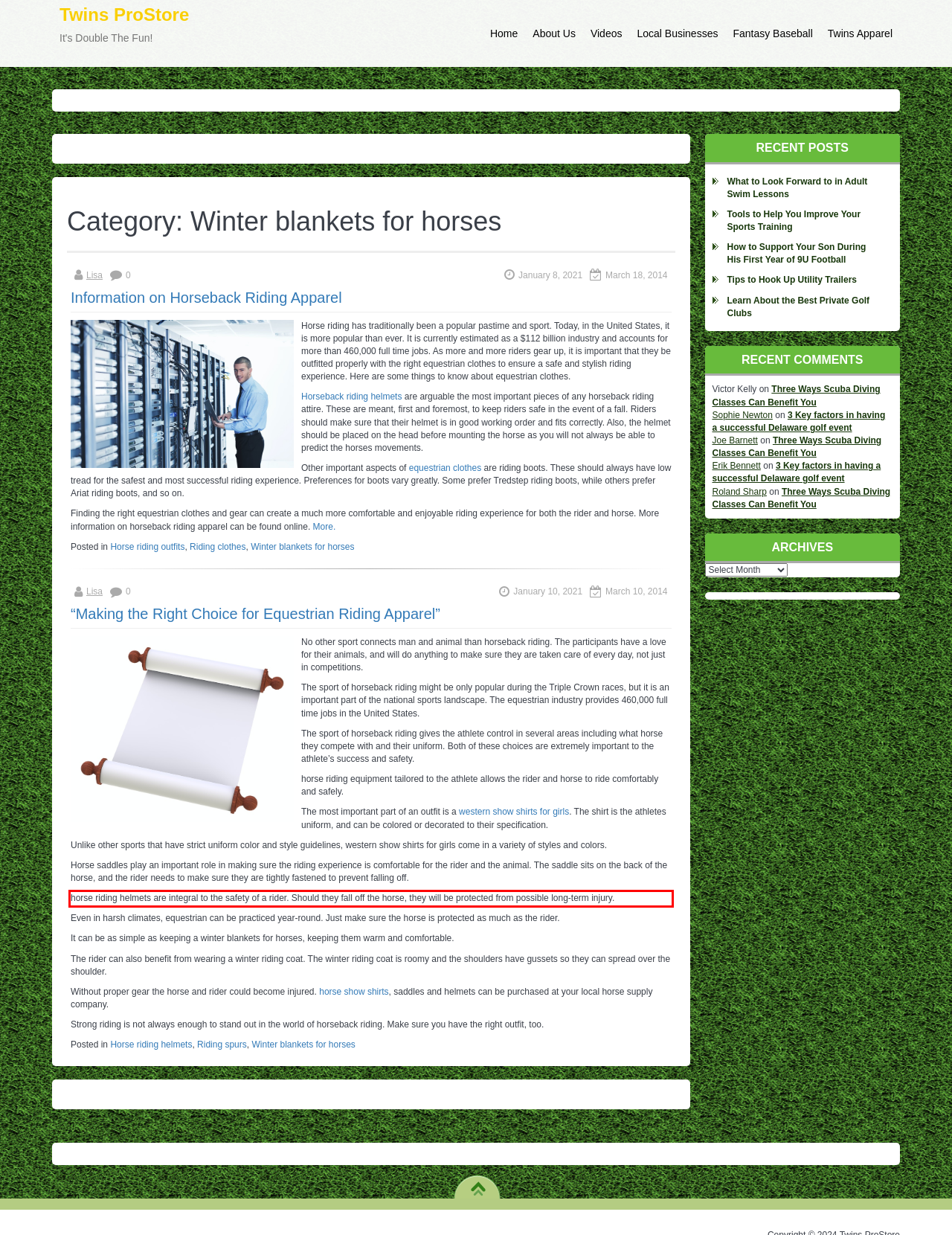Given a screenshot of a webpage with a red bounding box, extract the text content from the UI element inside the red bounding box.

horse riding helmets are integral to the safety of a rider. Should they fall off the horse, they will be protected from possible long-term injury.